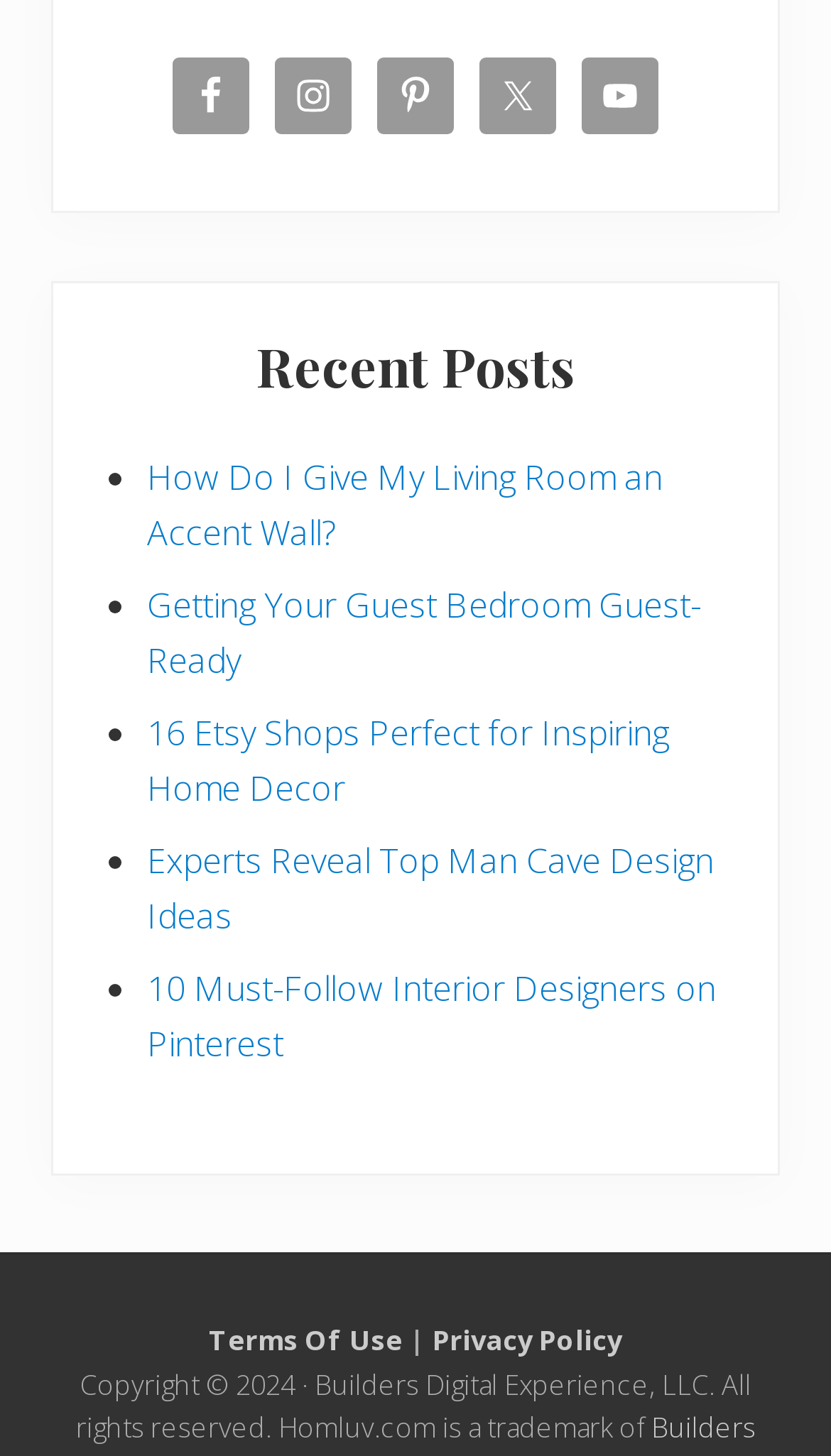What social media platforms are listed?
Can you provide a detailed and comprehensive answer to the question?

The webpage has a section with links to various social media platforms, which are Facebook, Instagram, Pinterest, Twitter, and YouTube. These links are accompanied by their respective logos.